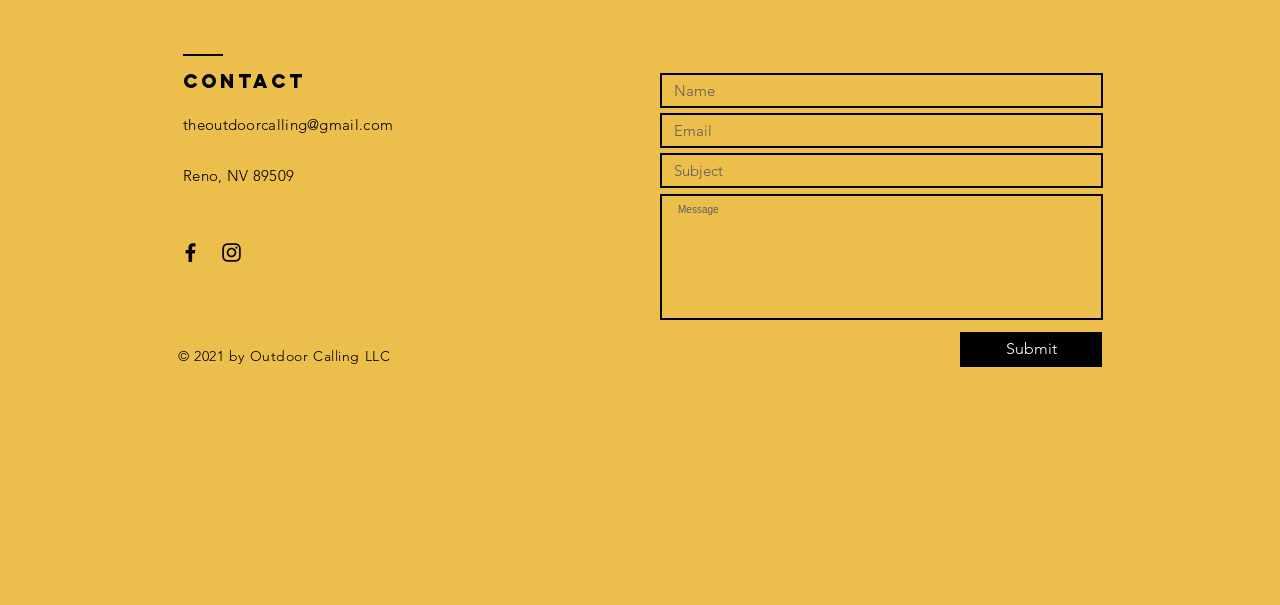What is the purpose of the textboxes on the page?
Using the visual information, respond with a single word or phrase.

To send a message